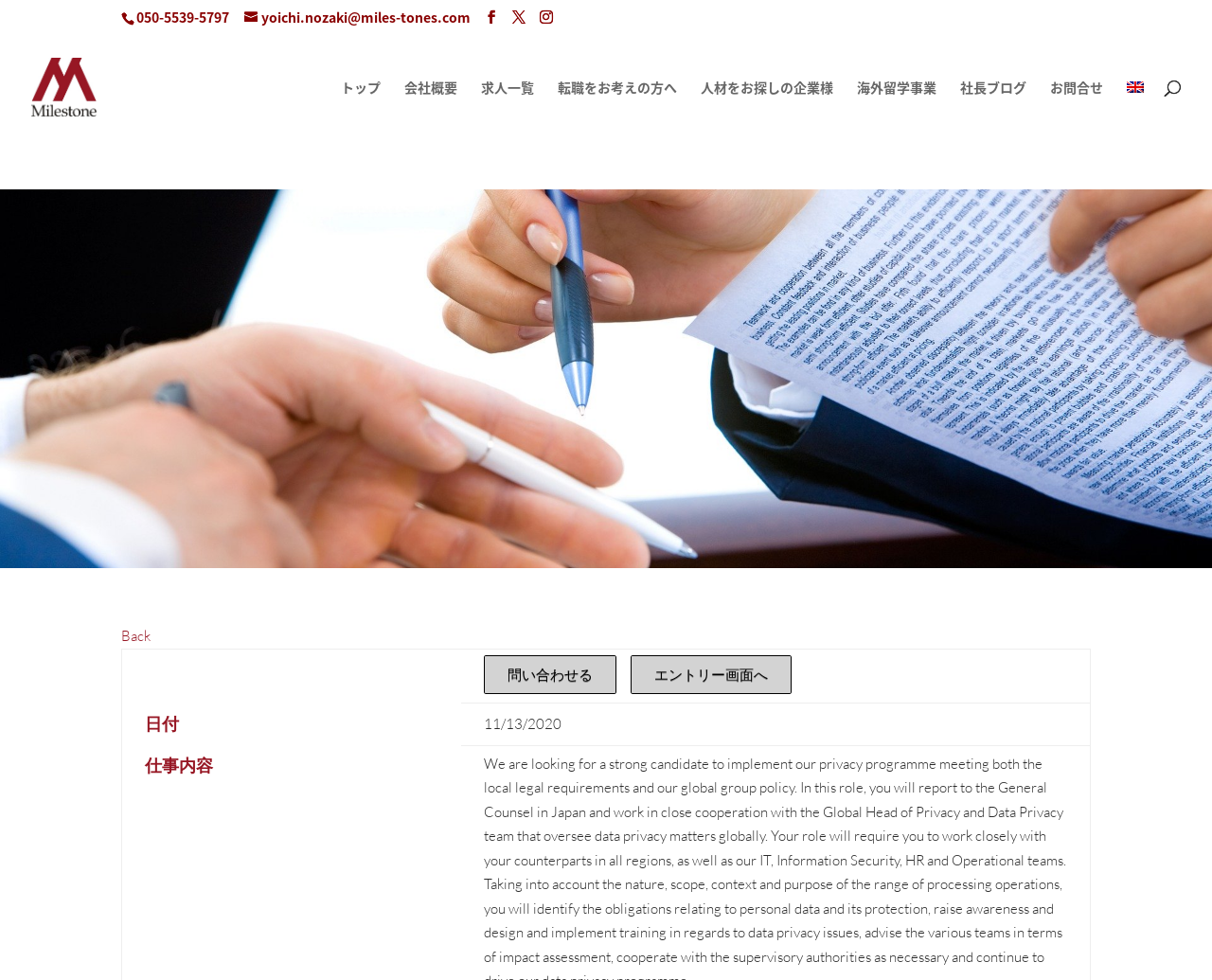Please determine the bounding box coordinates of the section I need to click to accomplish this instruction: "Go to the top page".

[0.281, 0.082, 0.314, 0.144]